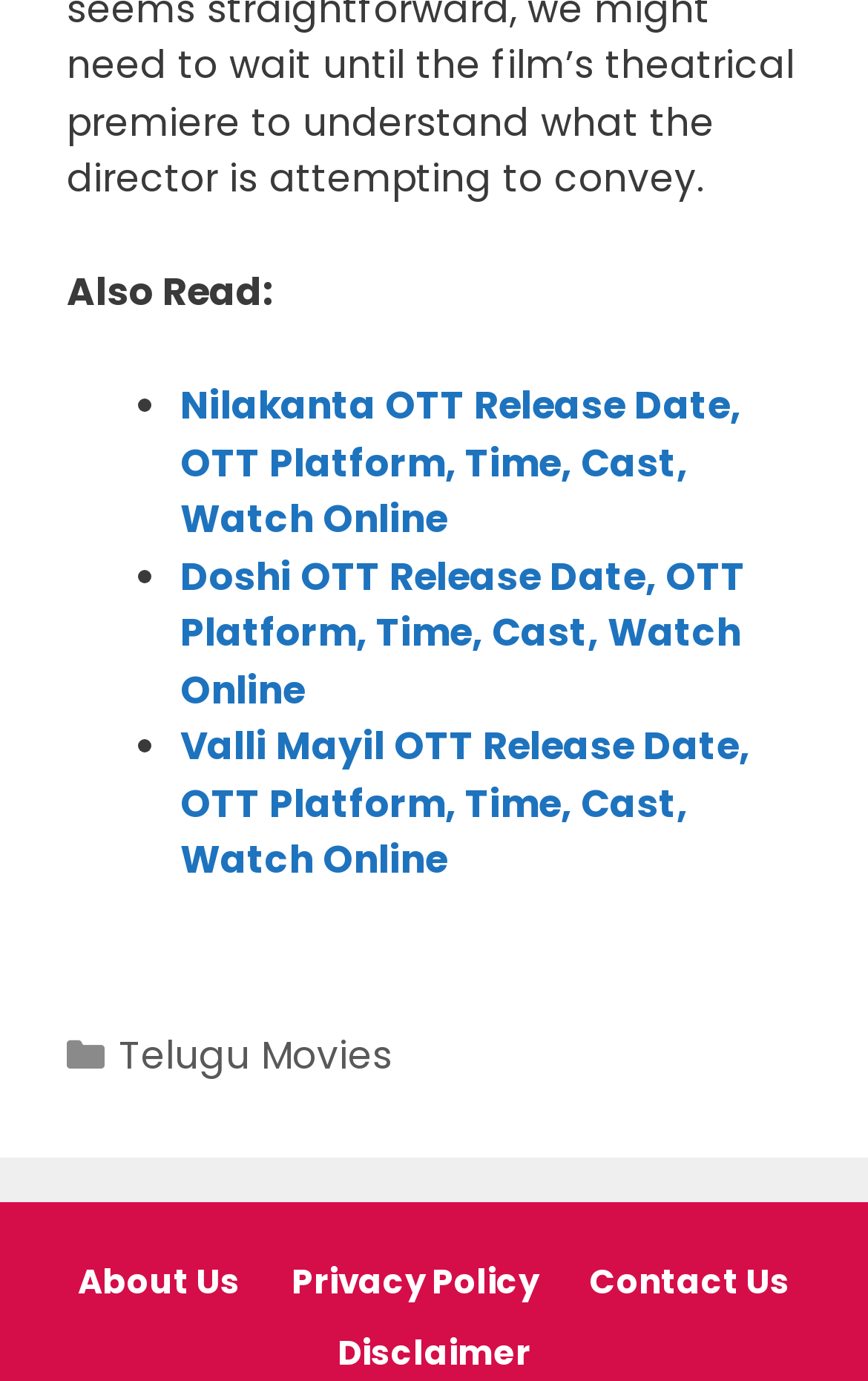What is the purpose of the 'Also Read:' section?
Please answer the question with a single word or phrase, referencing the image.

Show related articles